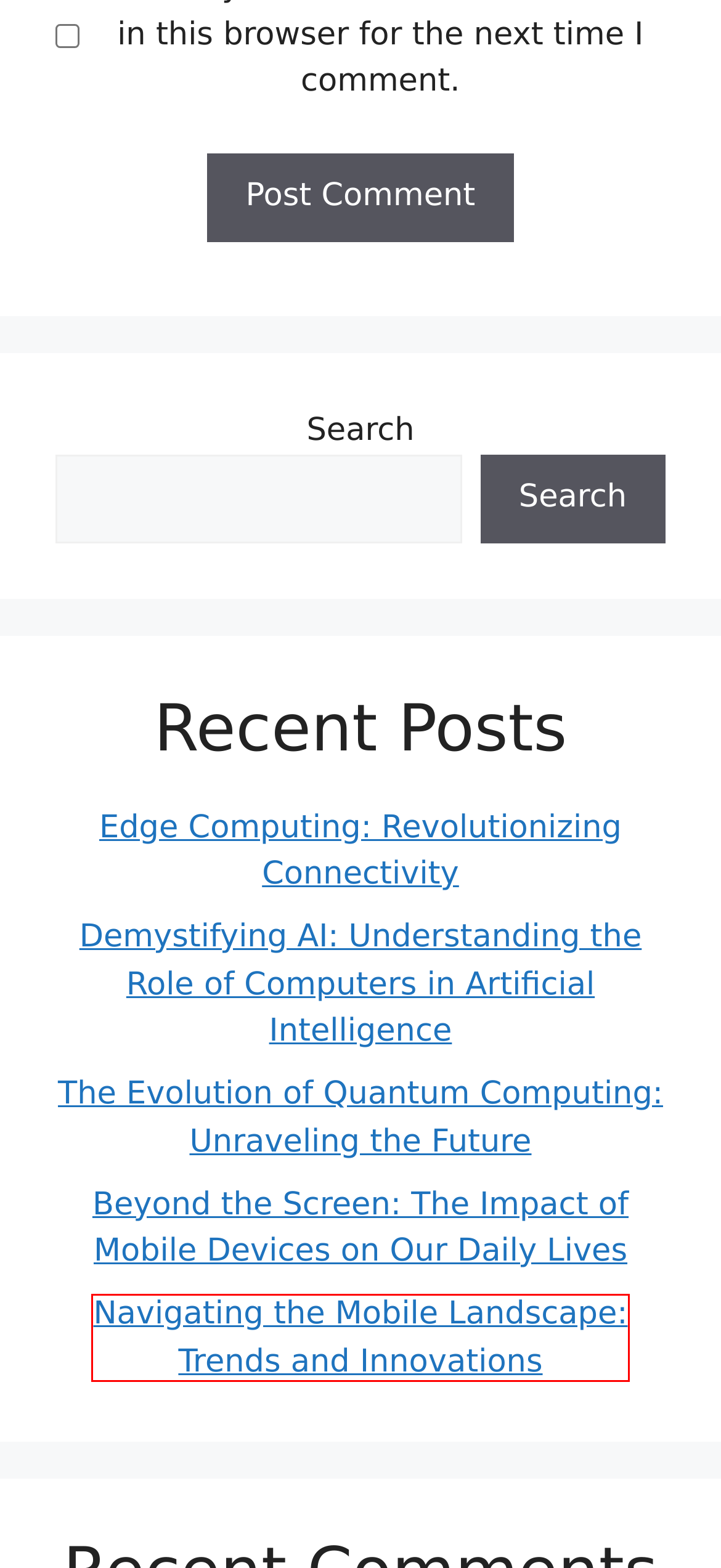You’re provided with a screenshot of a webpage that has a red bounding box around an element. Choose the best matching webpage description for the new page after clicking the element in the red box. The options are:
A. Navigating the Mobile Landscape: Trends and Innovations – Blesspocket
B. The Evolution of Quantum Computing: Unraveling the Future – Blesspocket
C. Blesspocket – Blesspocket
D. Edge Computing: Revolutionizing Connectivity – Blesspocket
E. Demystifying AI: Understanding the Role of Computers in Artificial Intelligence – Blesspocket
F. Mobile – Blesspocket
G. Beyond the Screen: The Impact of Mobile Devices on Our Daily Lives – Blesspocket
H. The Future in Your Hands: Trends Shaping the Mobile Industry – Blesspocket

A